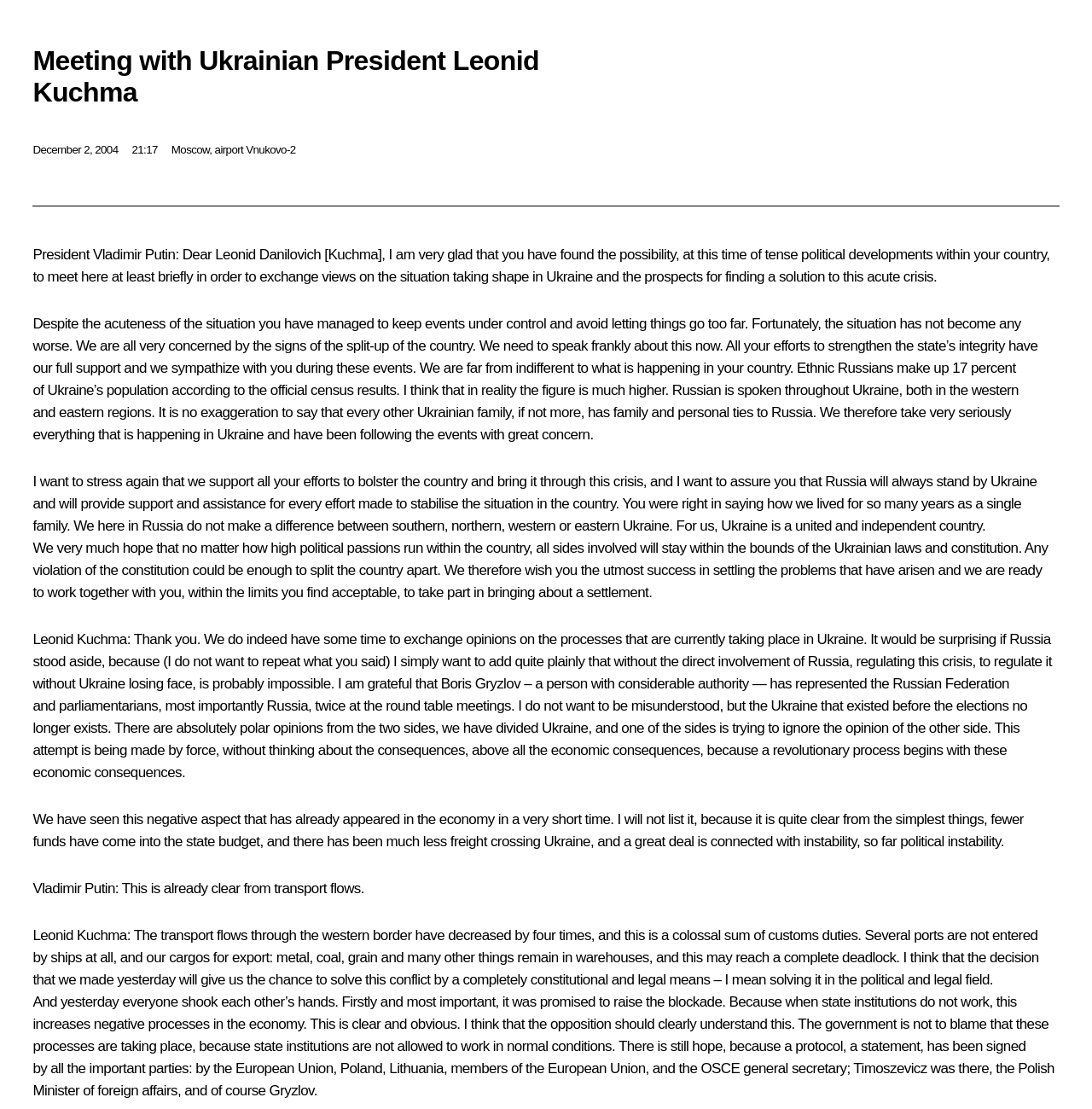What is the date of the meeting?
Based on the screenshot, provide a one-word or short-phrase response.

December 2, 2004